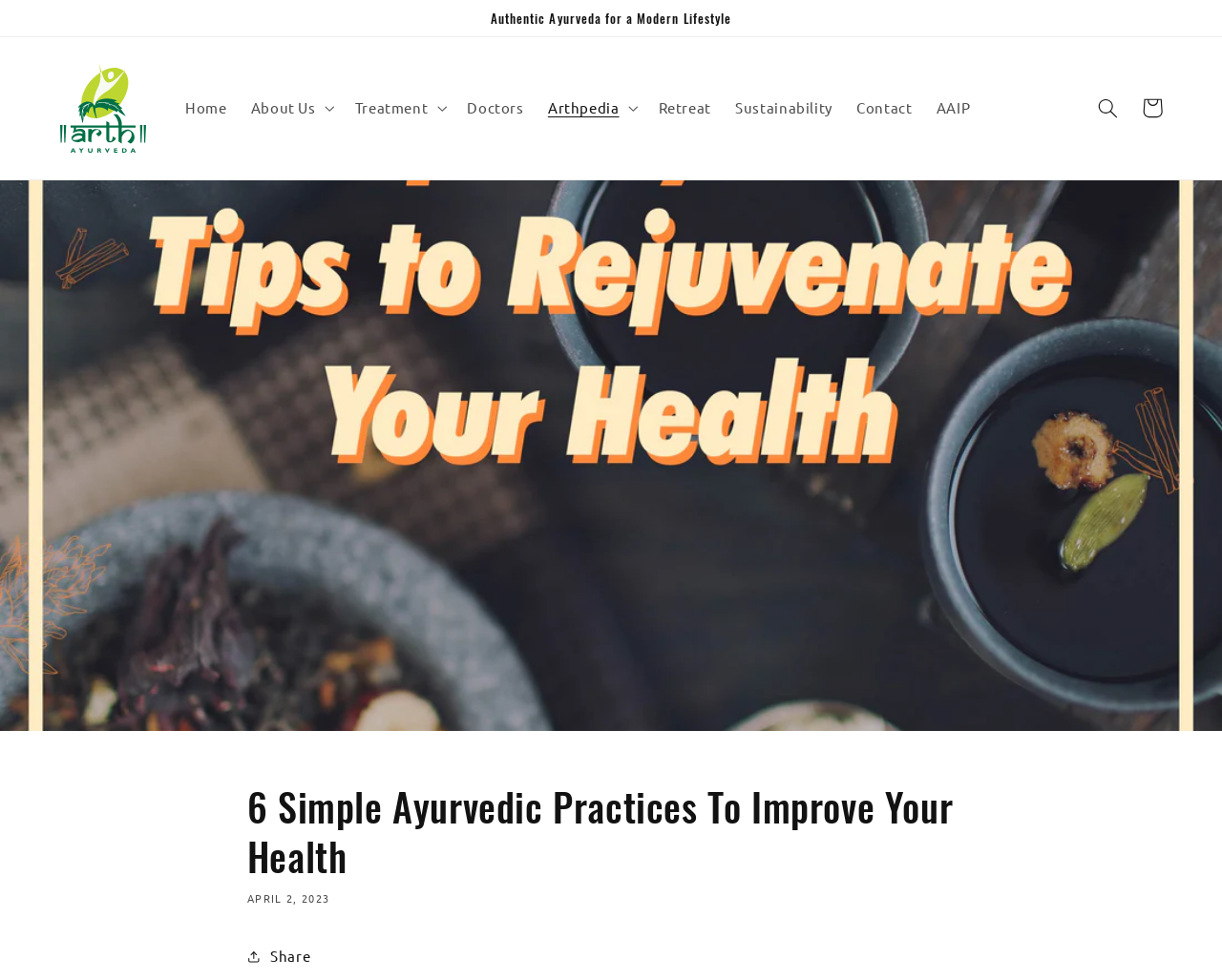Find the bounding box coordinates of the element you need to click on to perform this action: 'View the 'Treatment' page'. The coordinates should be represented by four float values between 0 and 1, in the format [left, top, right, bottom].

[0.281, 0.089, 0.372, 0.132]